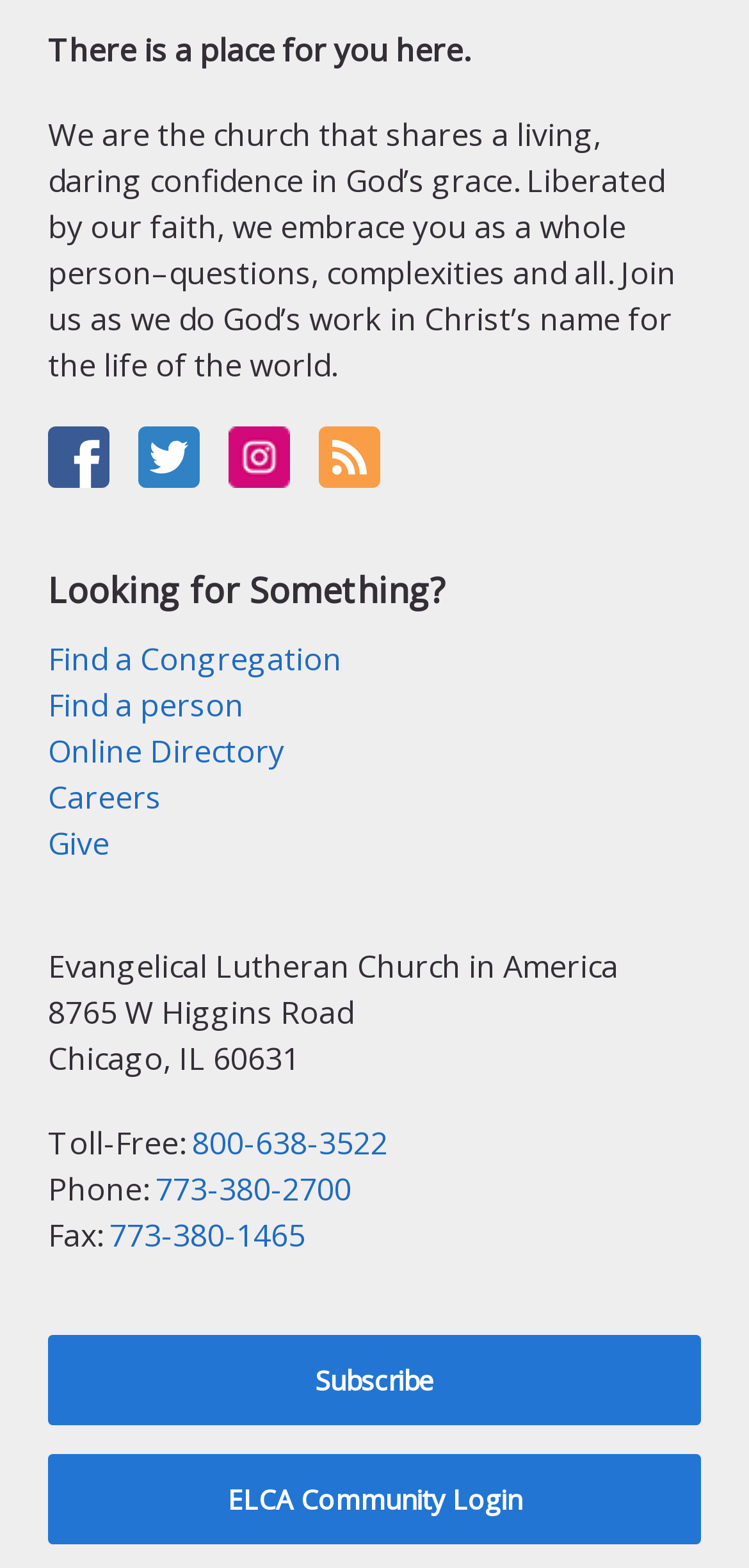Please identify the bounding box coordinates of the element I should click to complete this instruction: 'Find a congregation'. The coordinates should be given as four float numbers between 0 and 1, like this: [left, top, right, bottom].

[0.064, 0.407, 0.456, 0.434]